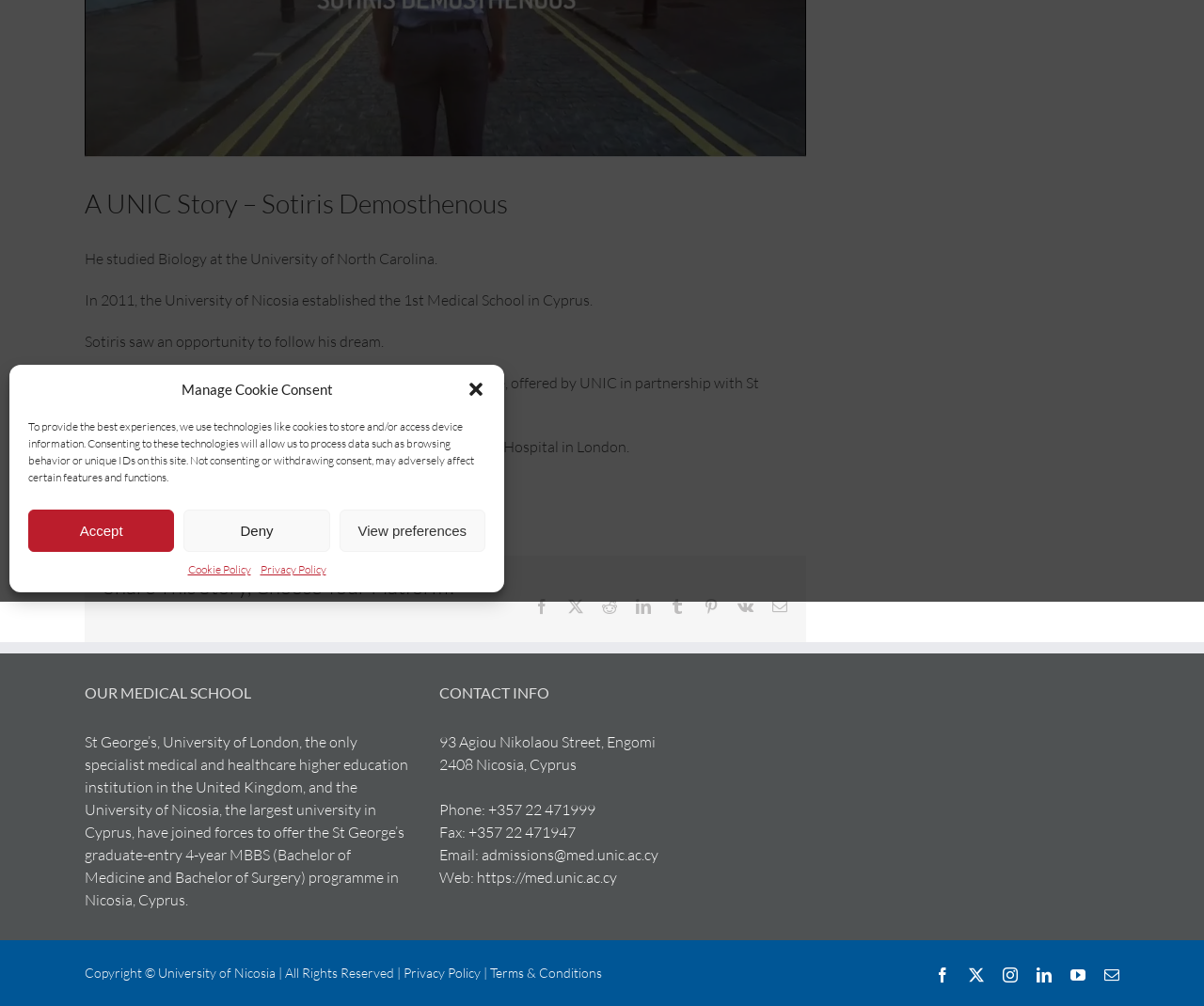Based on the element description Accept, identify the bounding box of the UI element in the given webpage screenshot. The coordinates should be in the format (top-left x, top-left y, bottom-right x, bottom-right y) and must be between 0 and 1.

[0.023, 0.507, 0.145, 0.549]